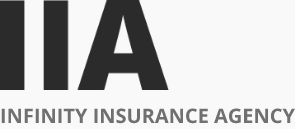Elaborate on the image by describing it in detail.

The image features the logo of Infinity Insurance Agency, prominently displaying the letters "IIA" in a bold, modern font. Below the initials, the full name "INFINITY INSURANCE AGENCY" is presented in a sleek, understated style, reinforcing the brand identity. The design embodies professionalism and trust, reflecting the agency's commitment to providing reliable insurance services. The clean lines and minimalistic aesthetic aim to convey a sense of clarity and assurance to potential clients.